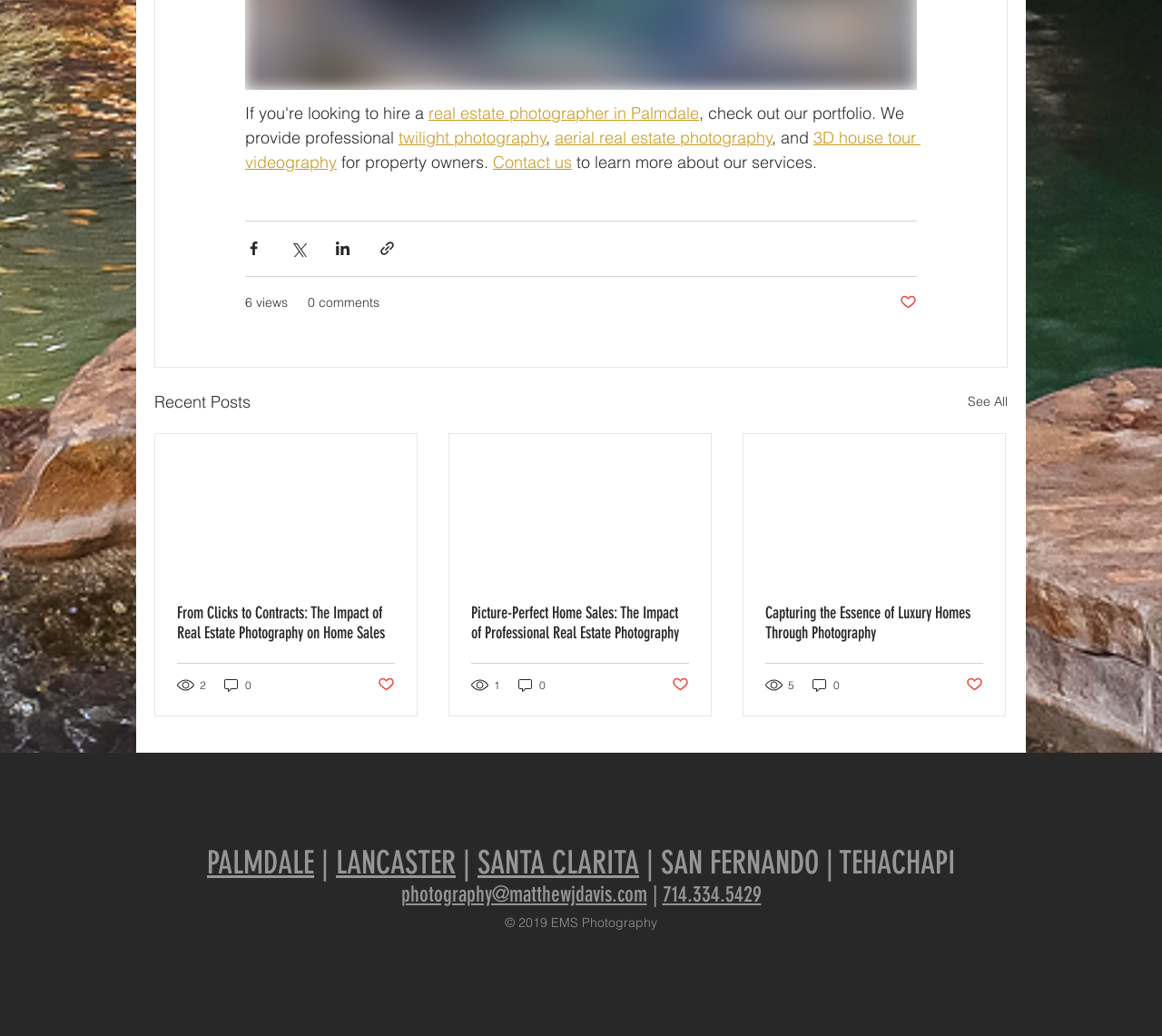Determine the bounding box coordinates of the clickable element to achieve the following action: 'Share via Facebook'. Provide the coordinates as four float values between 0 and 1, formatted as [left, top, right, bottom].

[0.211, 0.232, 0.226, 0.248]